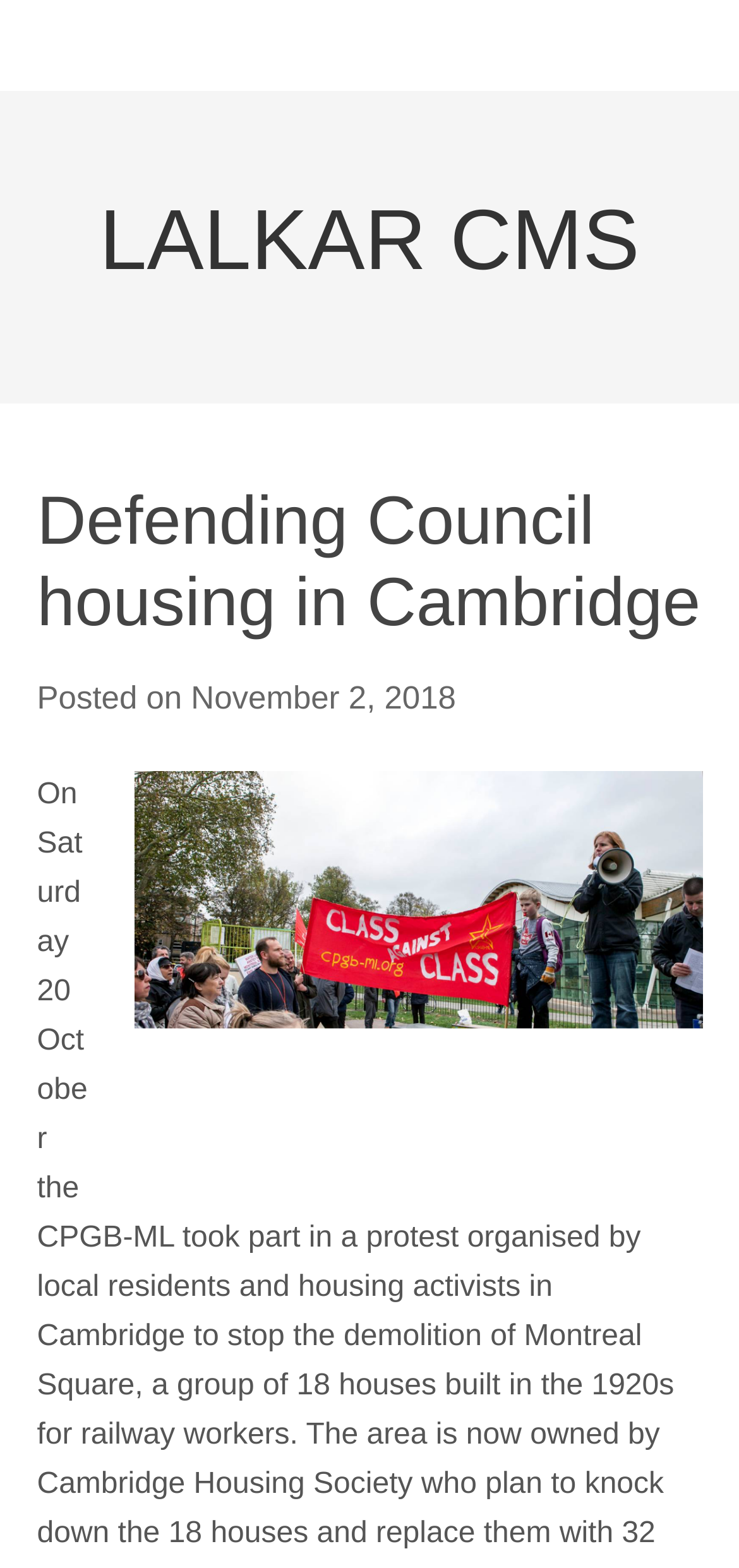Refer to the image and provide an in-depth answer to the question:
What is the main topic of the webpage?

The main topic of the webpage can be inferred from the main heading, which says 'Defending Council housing in Cambridge', and the image of Cambridge below it.